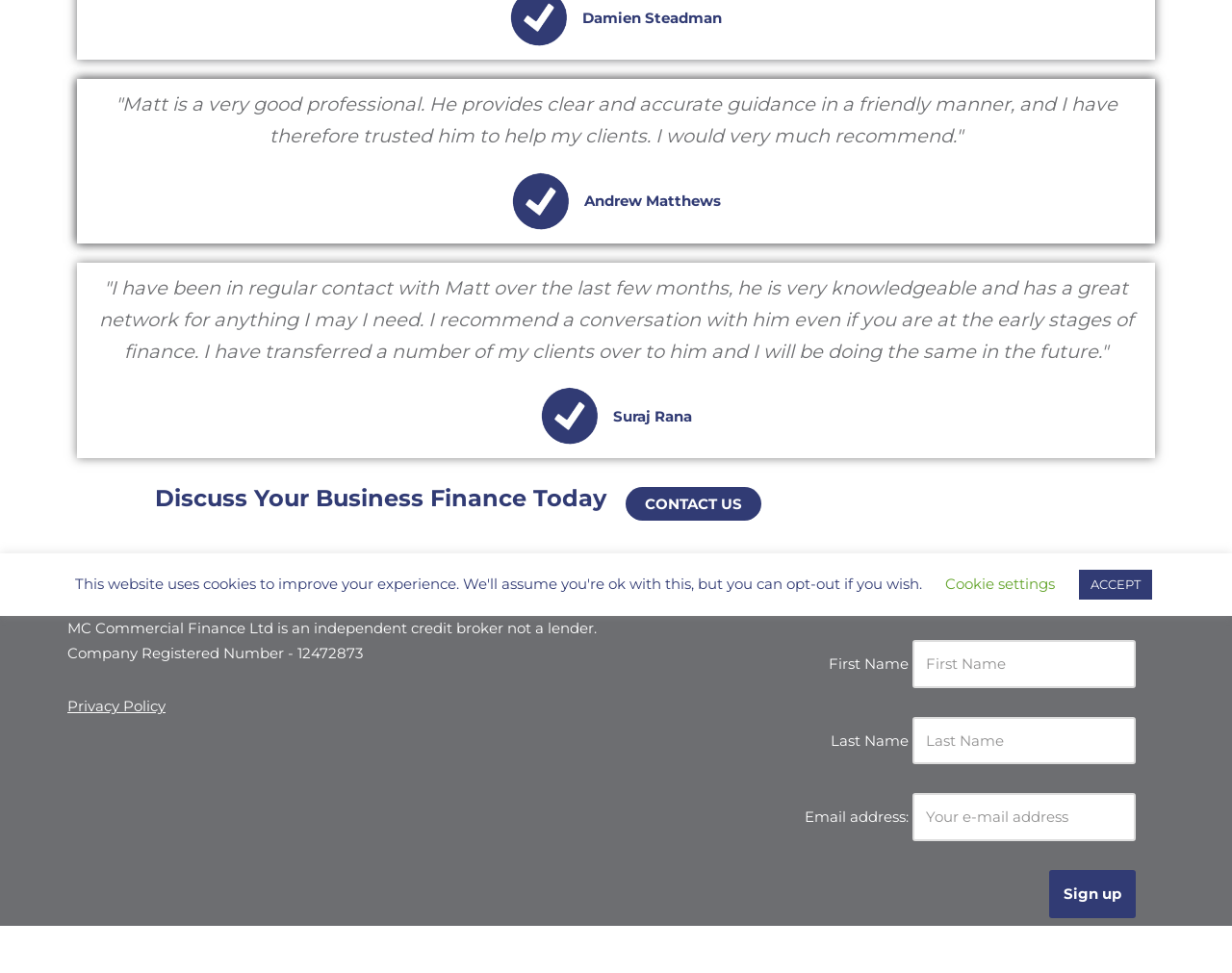Identify the bounding box for the UI element described as: "Cookie settings". Ensure the coordinates are four float numbers between 0 and 1, formatted as [left, top, right, bottom].

[0.767, 0.591, 0.856, 0.609]